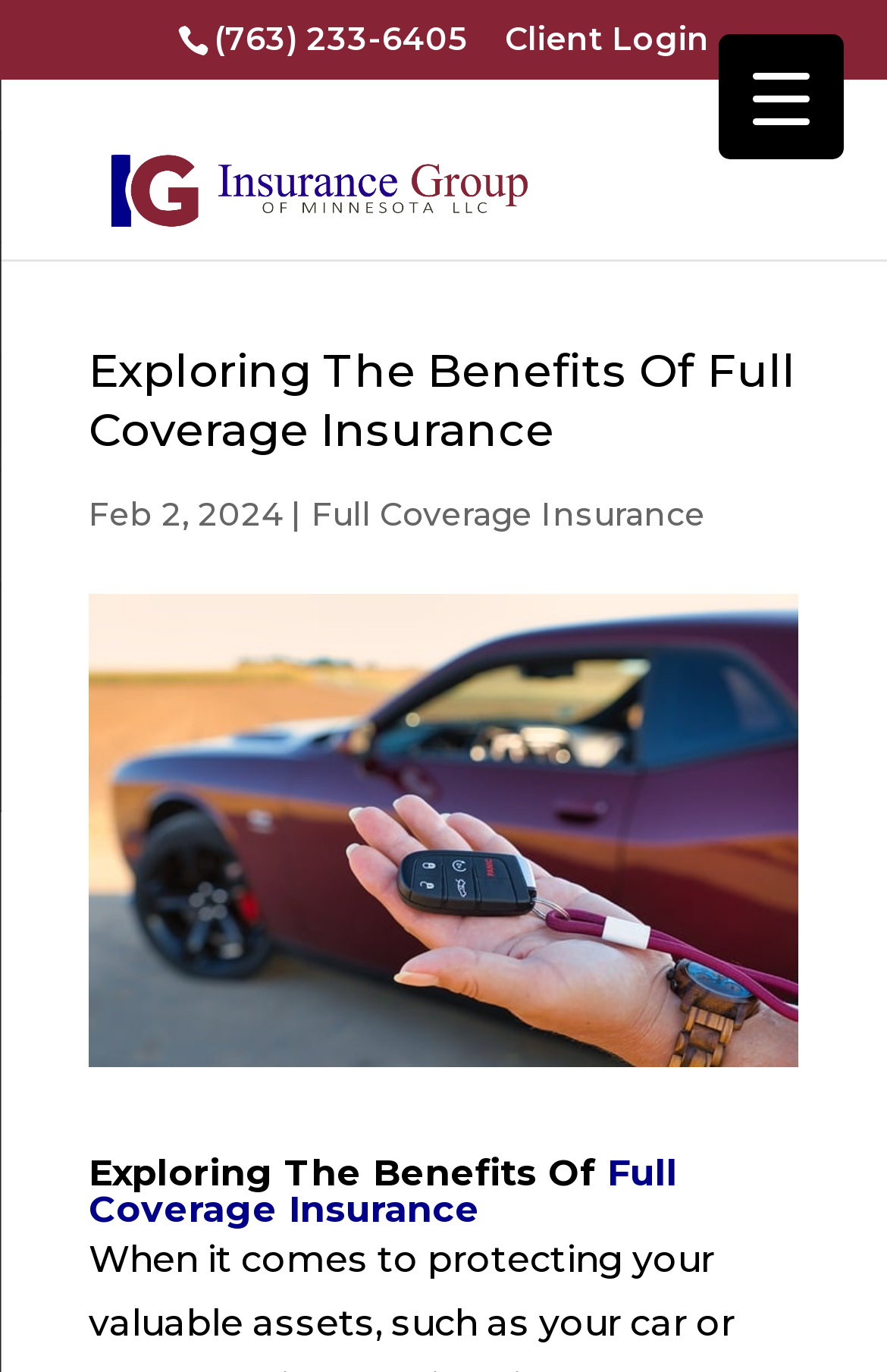What is the company name with an image?
Refer to the image and provide a one-word or short phrase answer.

Insurance Group of Minnesota LLC